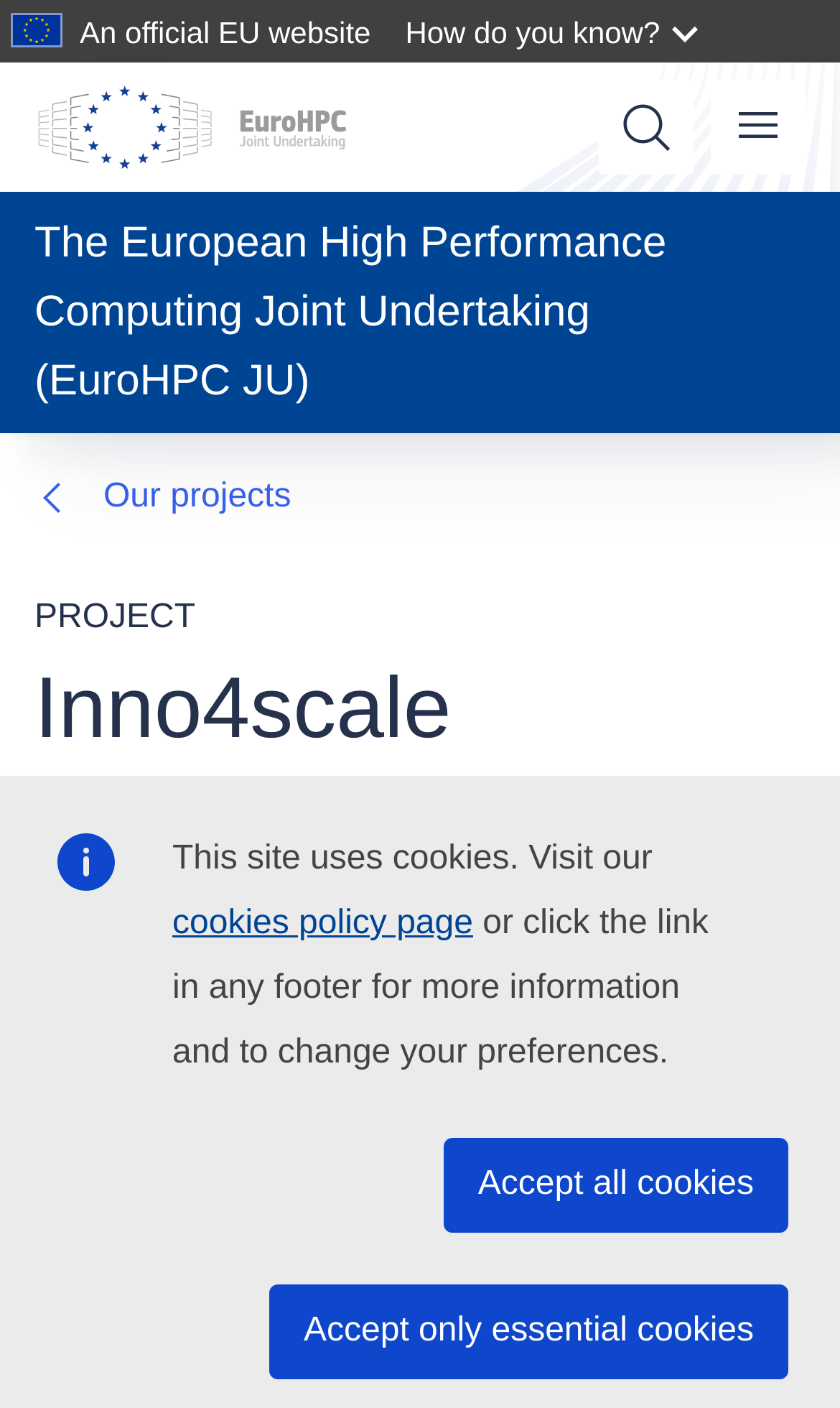Summarize the webpage in an elaborate manner.

The webpage is about Inno4scale, a project related to European supercomputers. At the top left, there is a link to skip to the main content. Below it, a notification about cookies is displayed, with links to the cookies policy page and options to accept all or only essential cookies. 

To the right of the notification, there is a link to the European High Performance Computing Joint Undertaking (EuroHPC JU) website, accompanied by its logo. A search bar is located next to it. 

Below the notification, there is a section with the title "The European High Performance Computing Joint Undertaking (EuroHPC JU)" and a static text describing the project. 

On the top right, there is a navigation menu with a link to the site navigation and a menu button. Below it, a breadcrumb navigation shows the current location, with a link to "Our projects". 

The main content of the page is divided into sections. The first section has a heading "Inno4scale" and a static text describing the project's goal, which is to support the redesign, reimplementation, and reinvention of algorithms to efficiently use exascale and post-exascale European supercomputers.